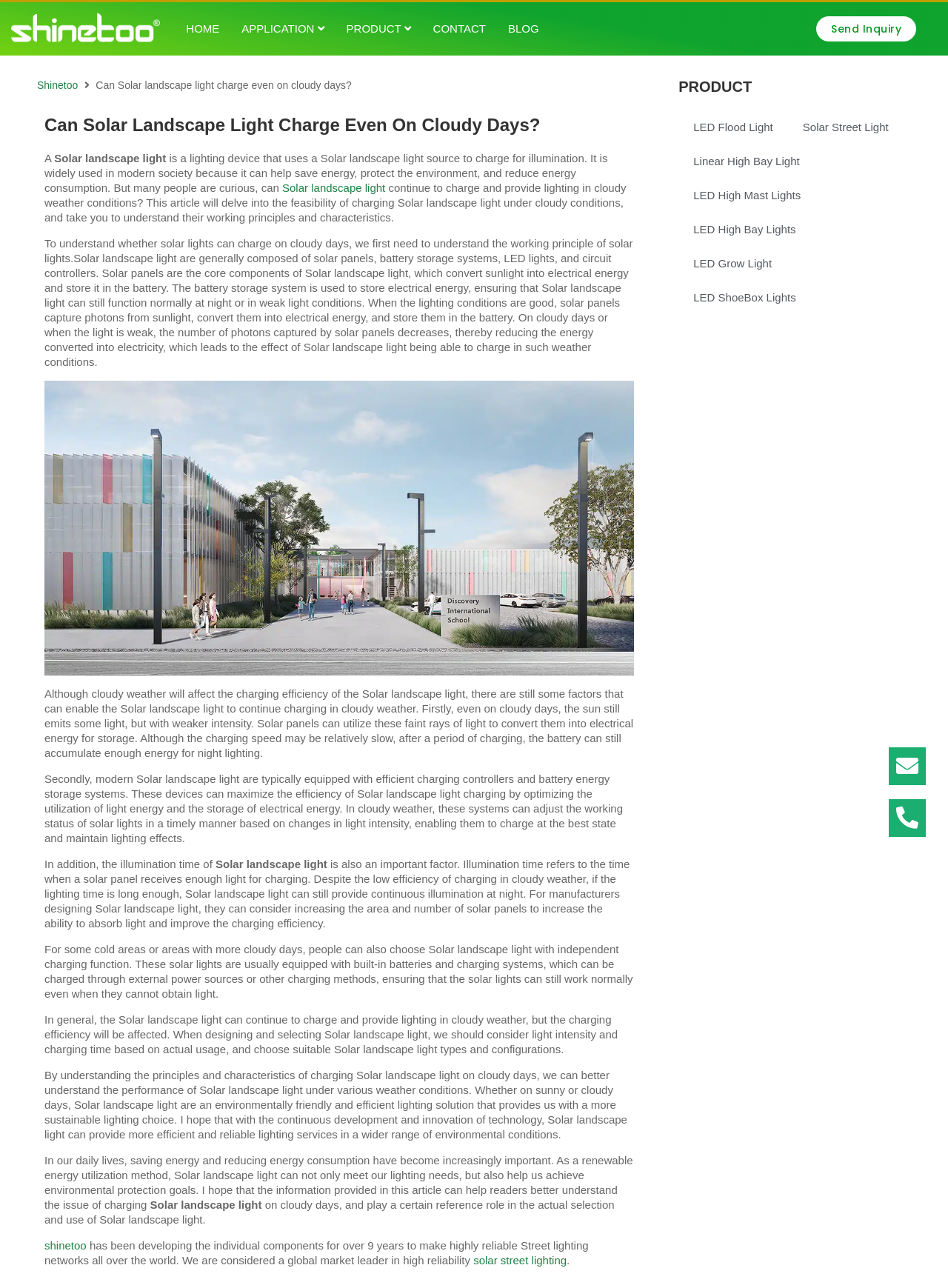What is the main topic of this webpage?
Provide an in-depth and detailed explanation in response to the question.

Based on the content of the webpage, it is clear that the main topic is Solar landscape light, as it is mentioned in the title and throughout the article.